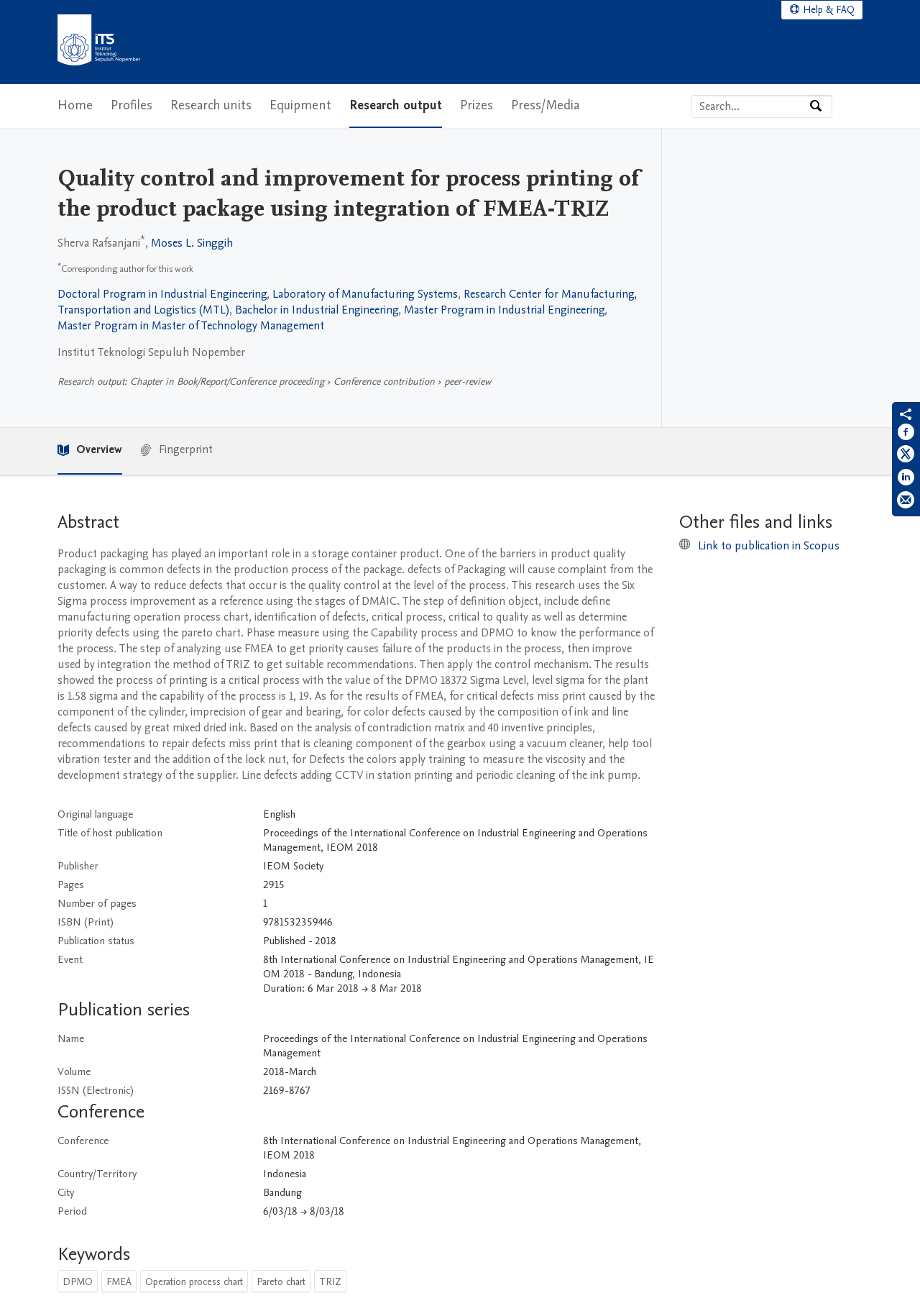Identify the primary heading of the webpage and provide its text.

Quality control and improvement for process printing of the product package using integration of FMEA-TRIZ